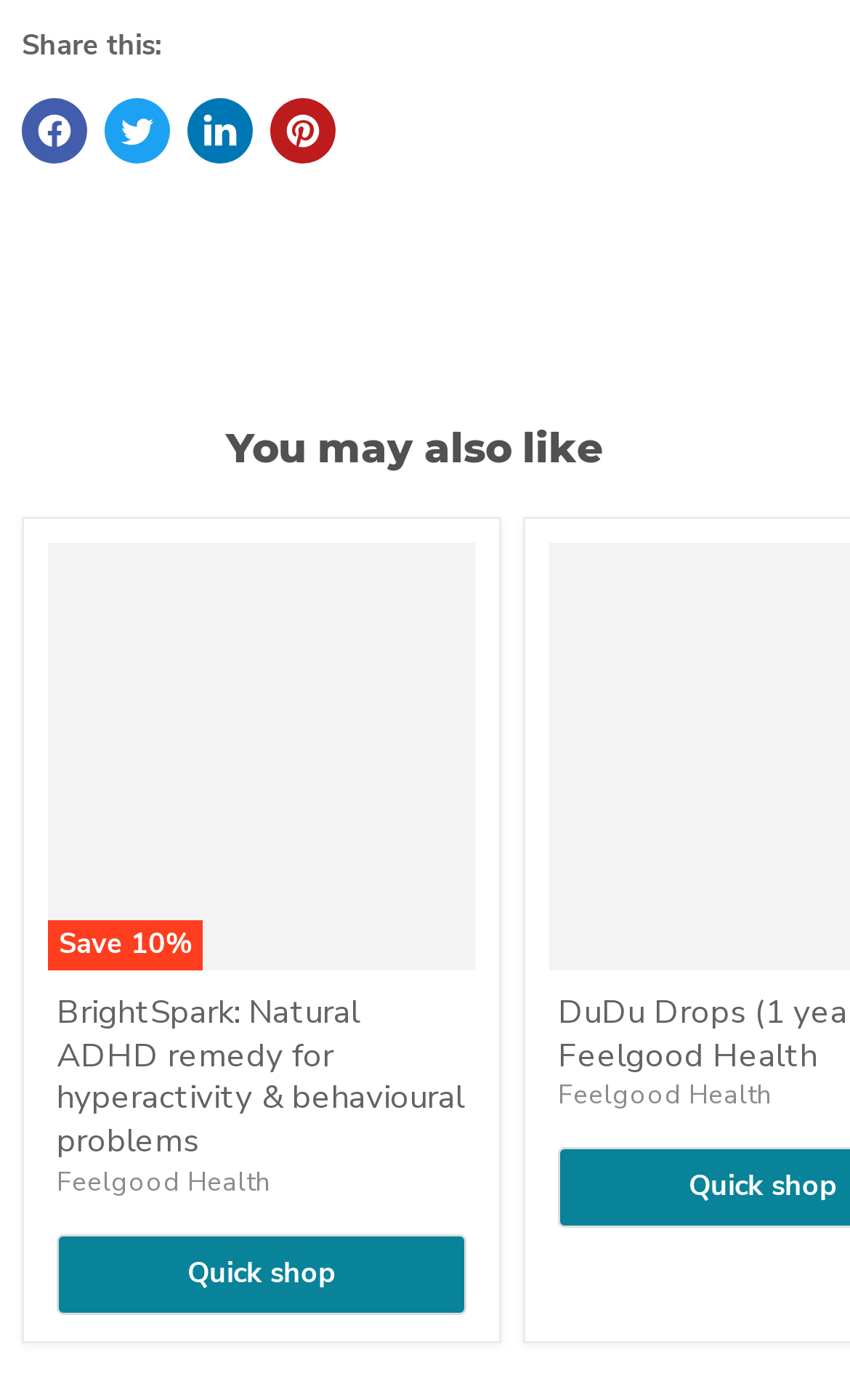Identify the bounding box coordinates for the region to click in order to carry out this instruction: "Quick shop". Provide the coordinates using four float numbers between 0 and 1, formatted as [left, top, right, bottom].

[0.067, 0.881, 0.549, 0.939]